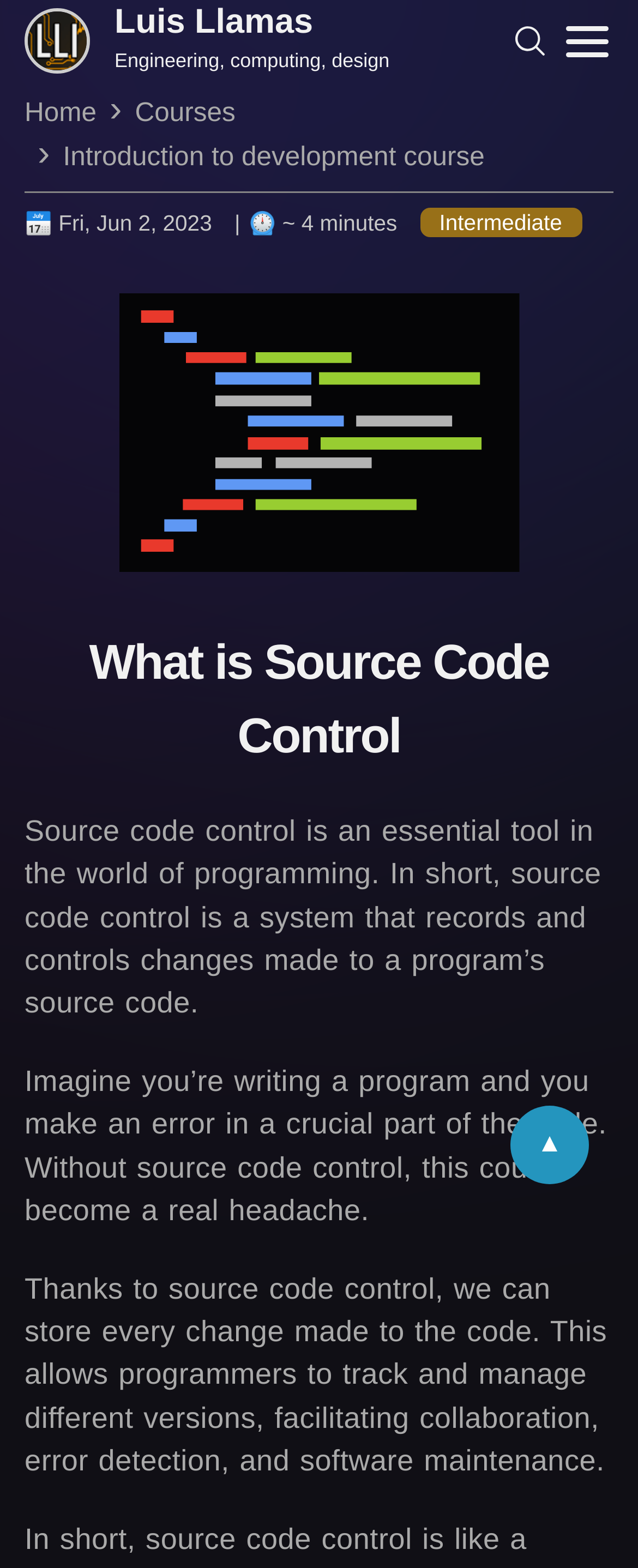Provide a one-word or short-phrase answer to the question:
What is the logo at the top left corner?

LuisLlamas Logo